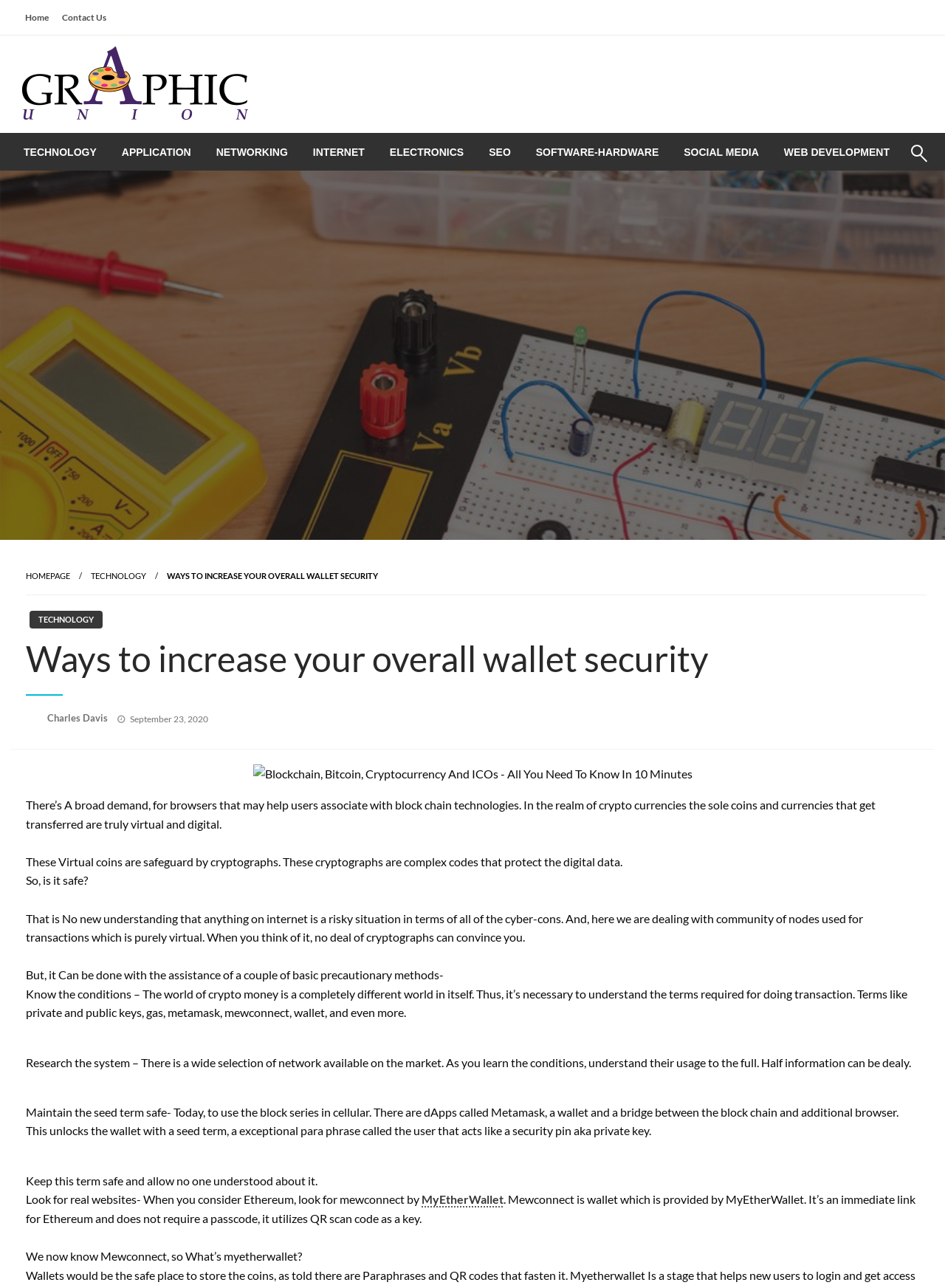Can you identify the bounding box coordinates of the clickable region needed to carry out this instruction: 'Click on the 'Home' link'? The coordinates should be four float numbers within the range of 0 to 1, stated as [left, top, right, bottom].

[0.02, 0.006, 0.059, 0.021]